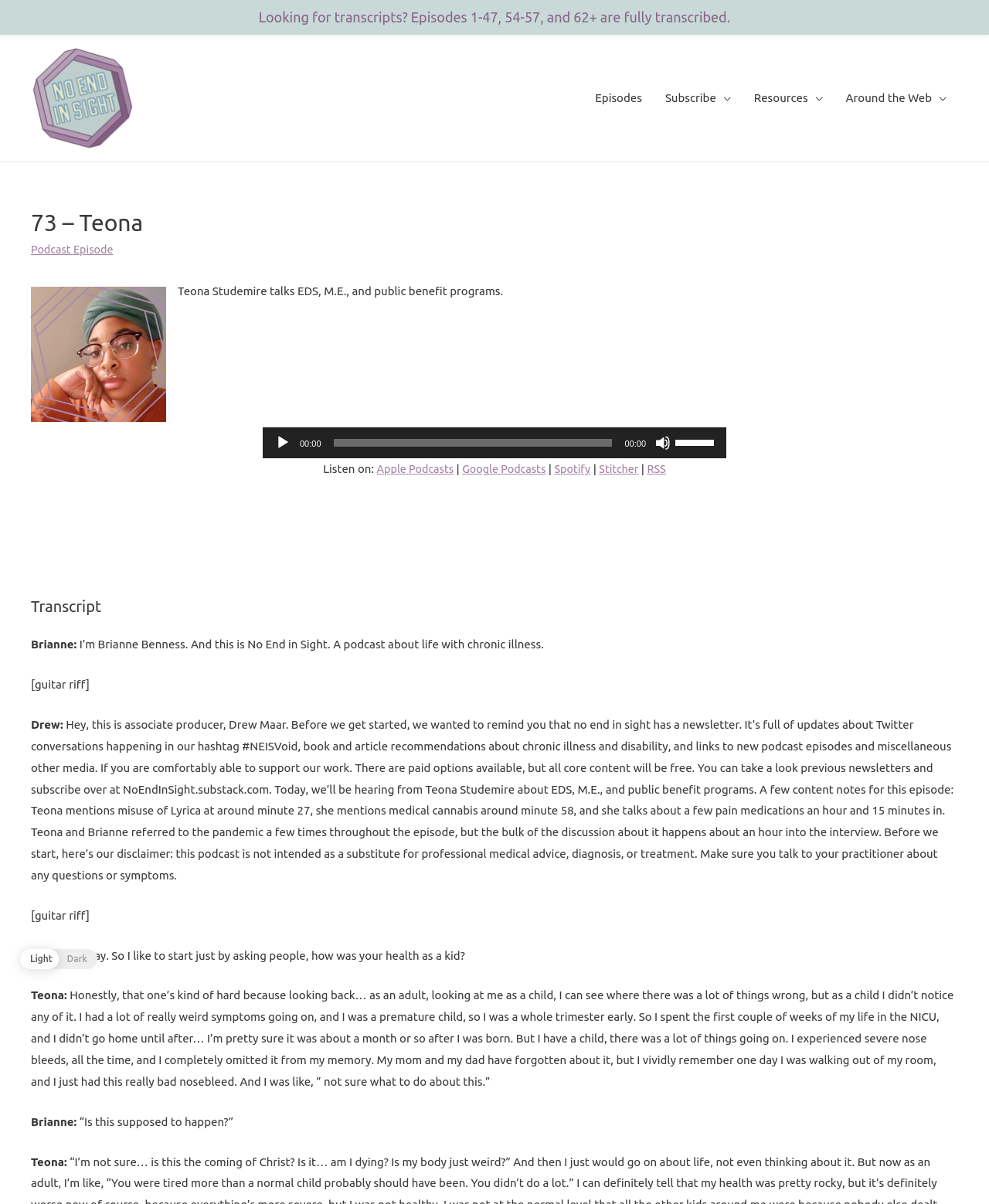Please determine the bounding box coordinates of the element's region to click for the following instruction: "Click the 'Transcript' heading".

[0.031, 0.493, 0.969, 0.513]